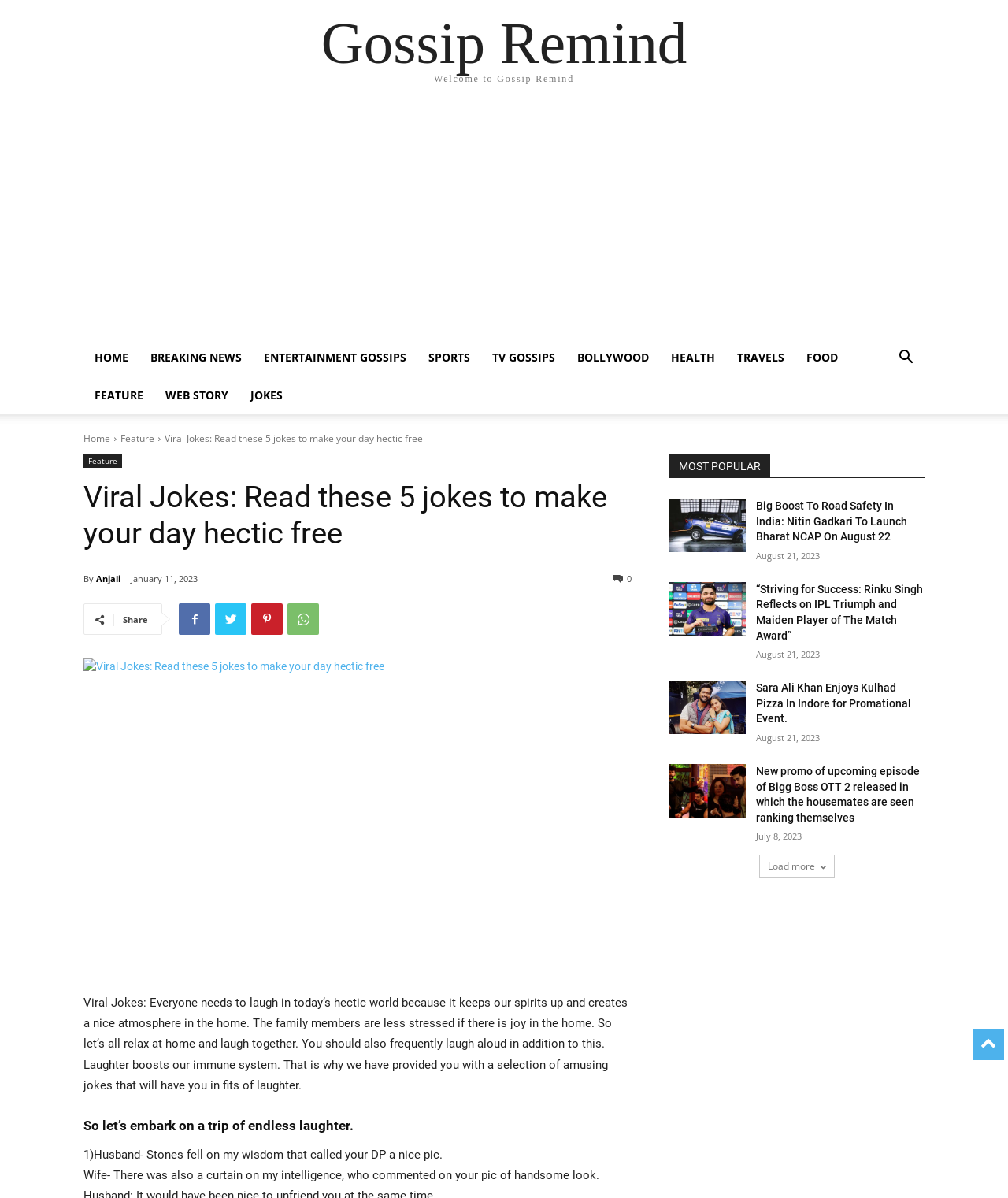Please determine the headline of the webpage and provide its content.

Viral Jokes: Read these 5 jokes to make your day hectic free